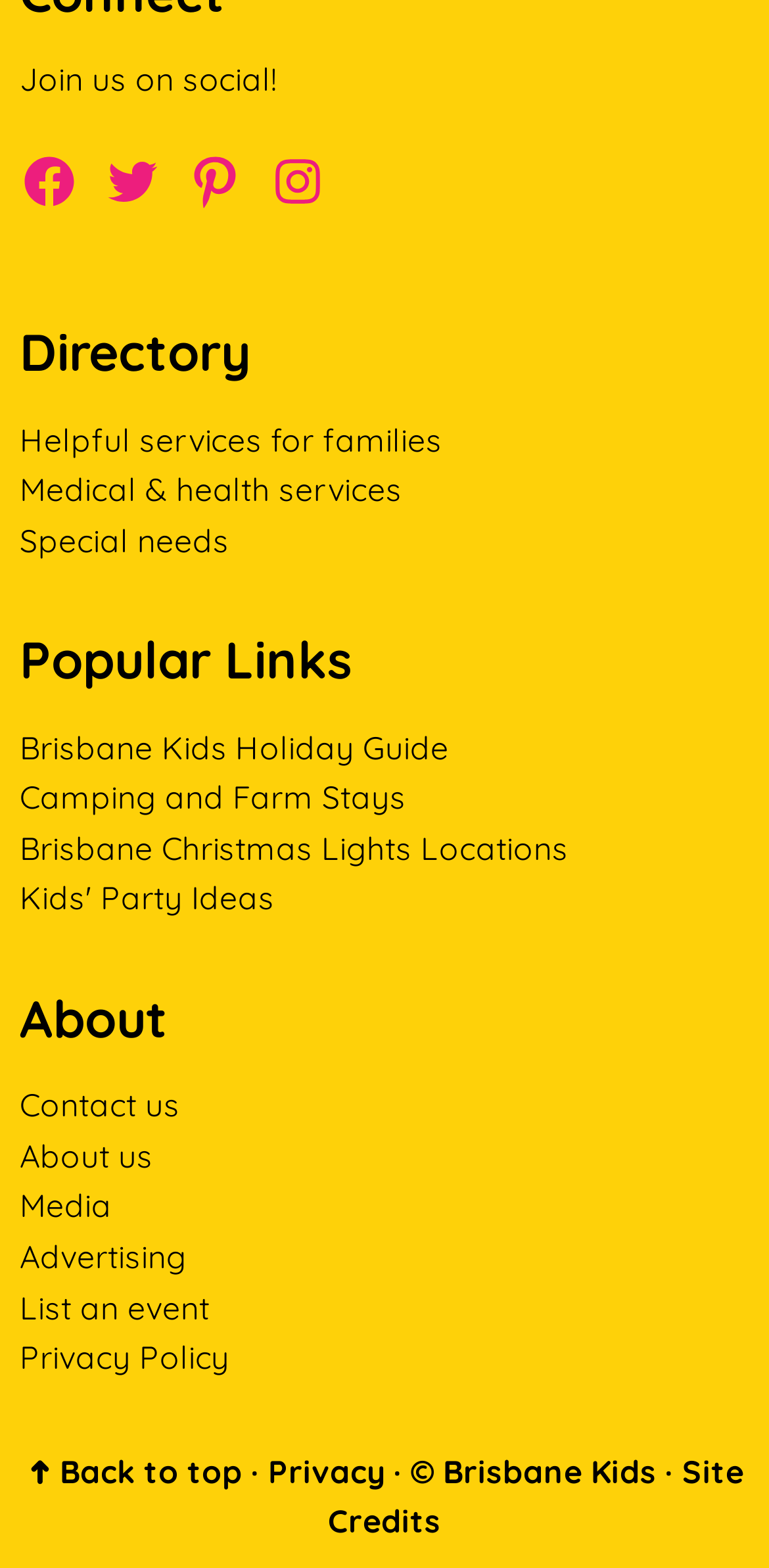Provide a short answer to the following question with just one word or phrase: How many links are available under 'Directory'?

3